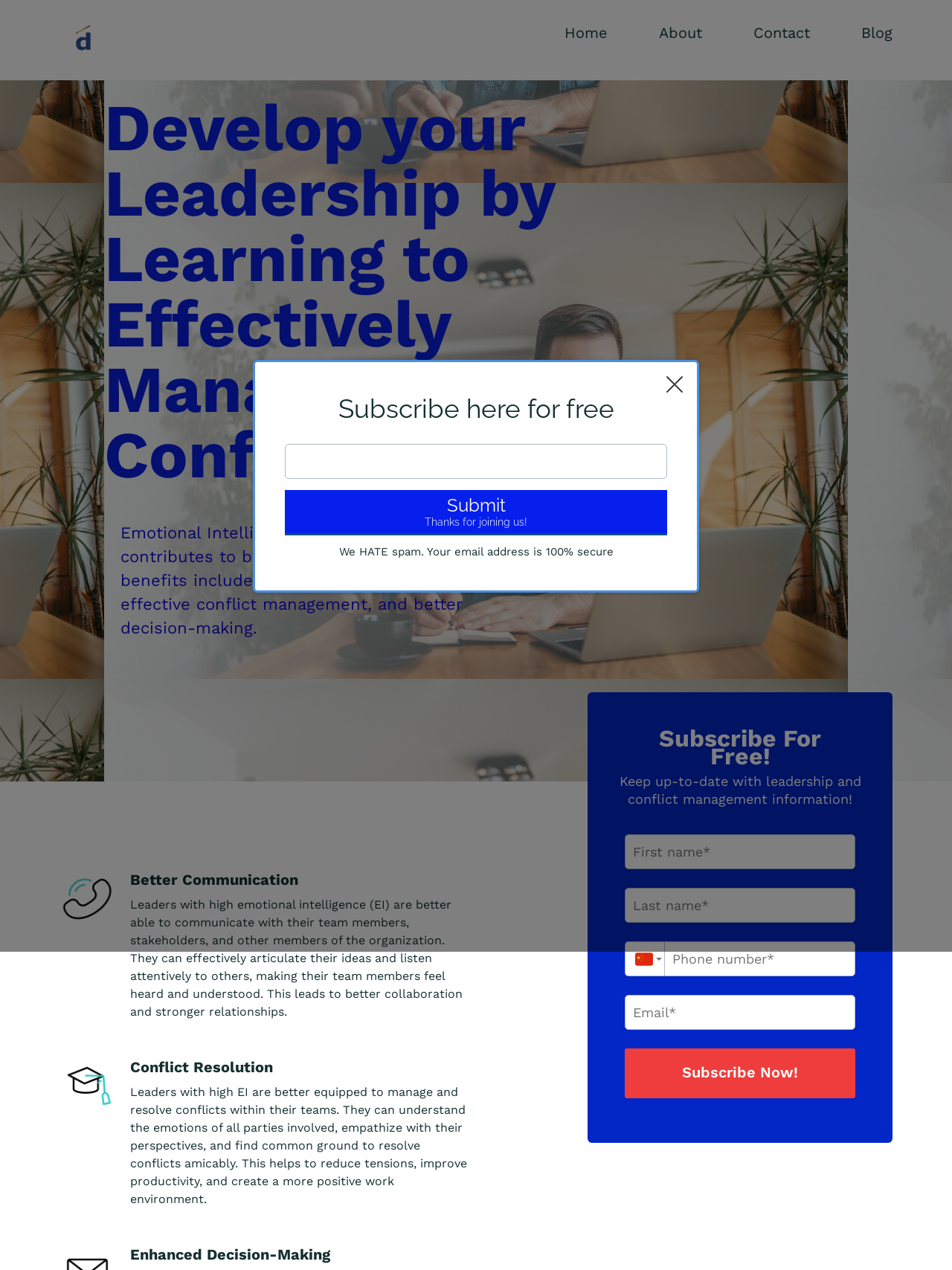Please identify the bounding box coordinates for the region that you need to click to follow this instruction: "Click the Subscribe Now button".

[0.656, 0.826, 0.898, 0.865]